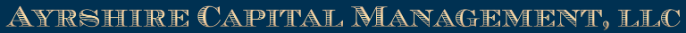Provide a thorough description of the image.

The image features the branding of "Ayrshire Capital Management, LLC," presented in an elegant, serif typeface that conveys professionalism and trust. The text is prominently displayed in gold against a dark blue background, suggesting a sense of stability and sophistication, qualities important in investment management. This branding aligns with the firm’s identity as a trusted and independent investment management company, emphasizing its commitment to quality service and financial expertise. The design elements highlight the company’s focus on professionalism in the financial sector, appealing to clients looking for reliable investment opportunities.